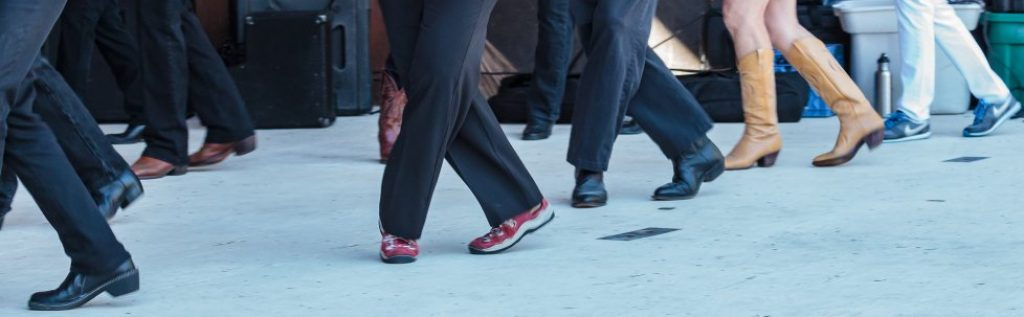What is the atmosphere of the setting?
Could you please answer the question thoroughly and with as much detail as possible?

The image conveys a sense of fun and community engagement, suggesting an informal setting. The use of words like 'lively' and 'vibrant' in the caption also supports this conclusion, implying a lively and energetic atmosphere.